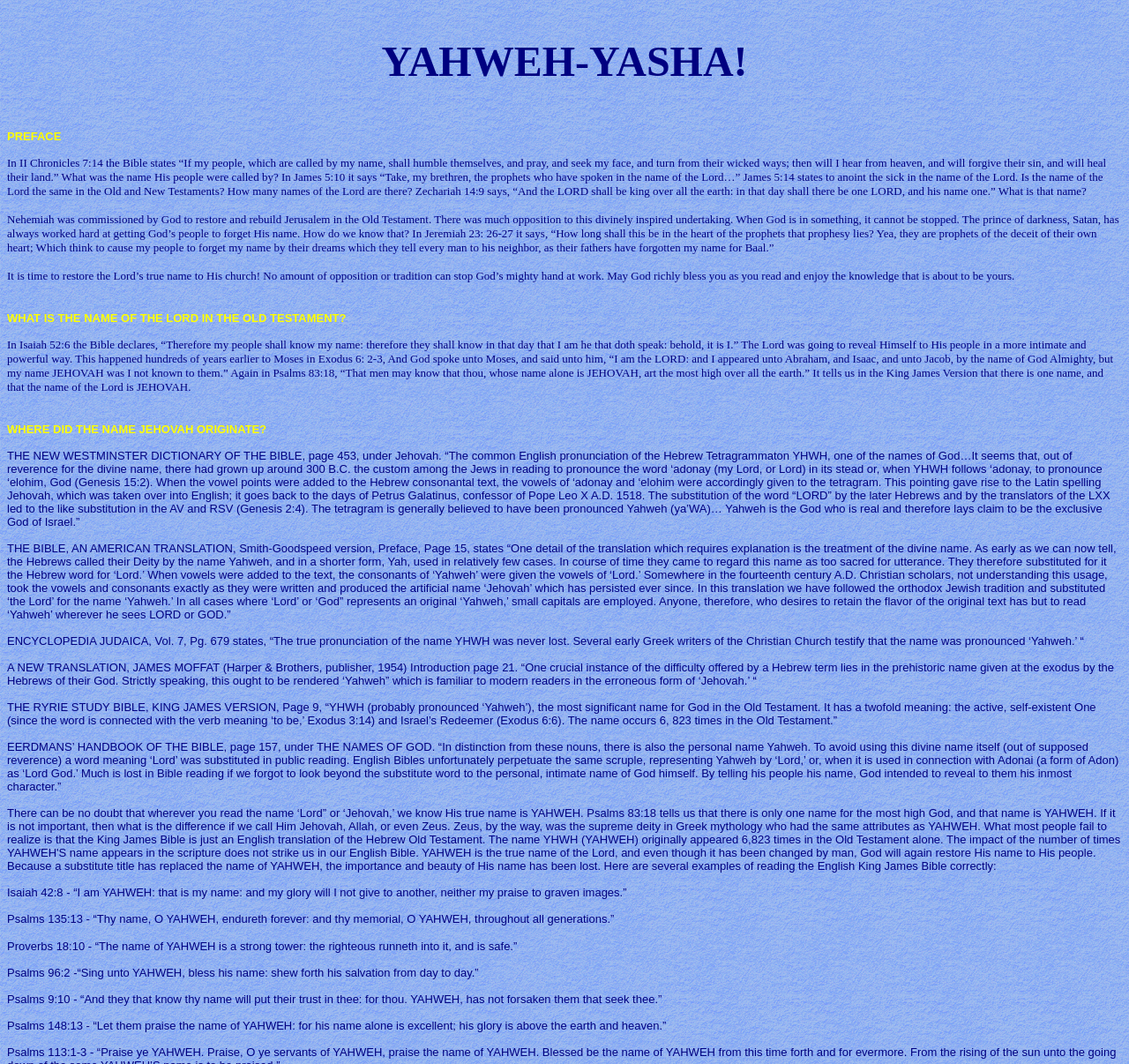What is the true pronunciation of the name YHWH?
Analyze the screenshot and provide a detailed answer to the question.

According to the webpage, the true pronunciation of the name YHWH is Yahweh, as stated in THE NEW WESTMINSTER DICTIONARY OF THE BIBLE and THE BIBLE, AN AMERICAN TRANSLATION.